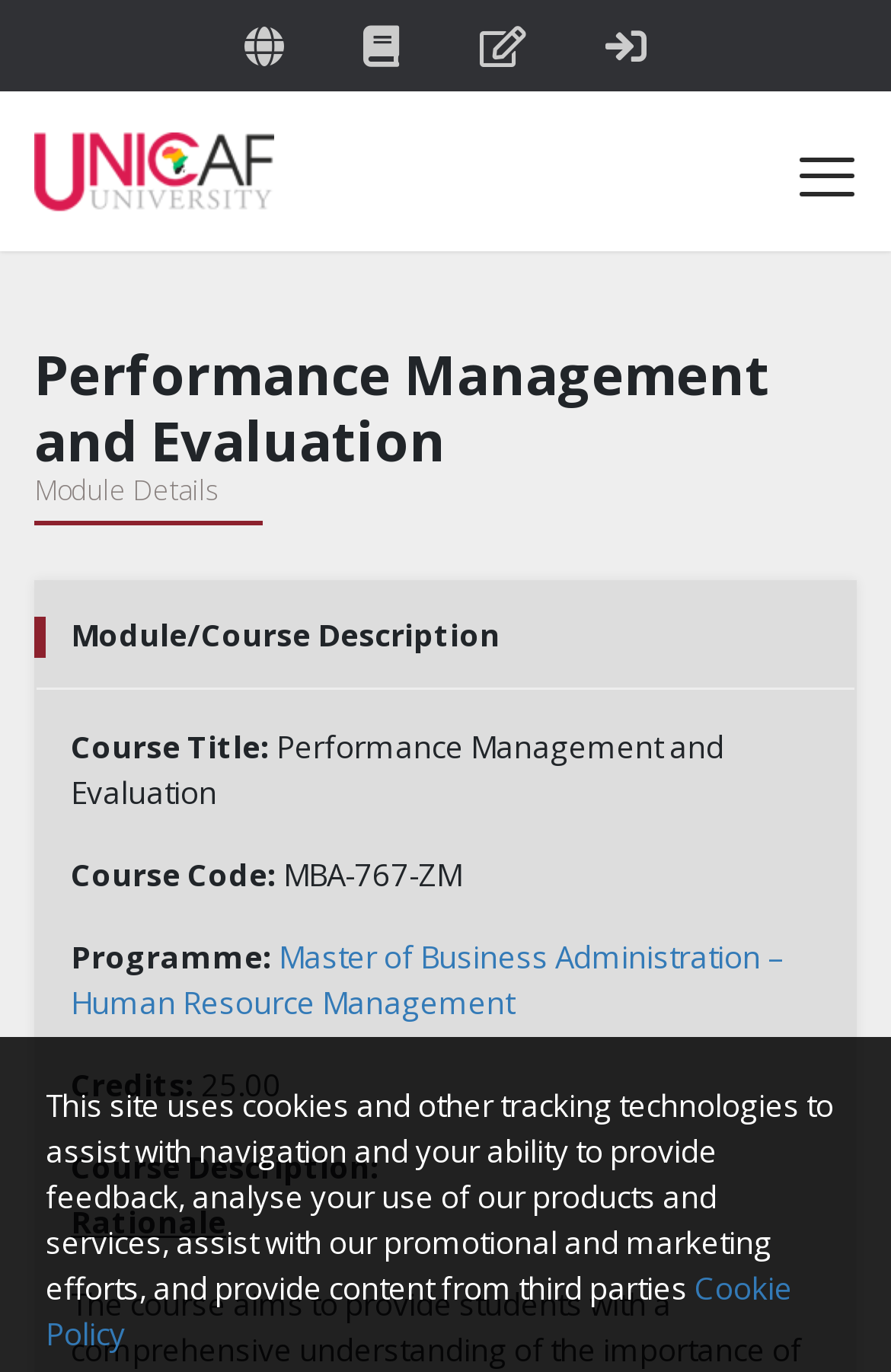What is the purpose of the course?
Give a detailed and exhaustive answer to the question.

The purpose of the course can be found in the section 'Course Description:' where it is written as 'Rationale', indicating the reason or justification for the course.